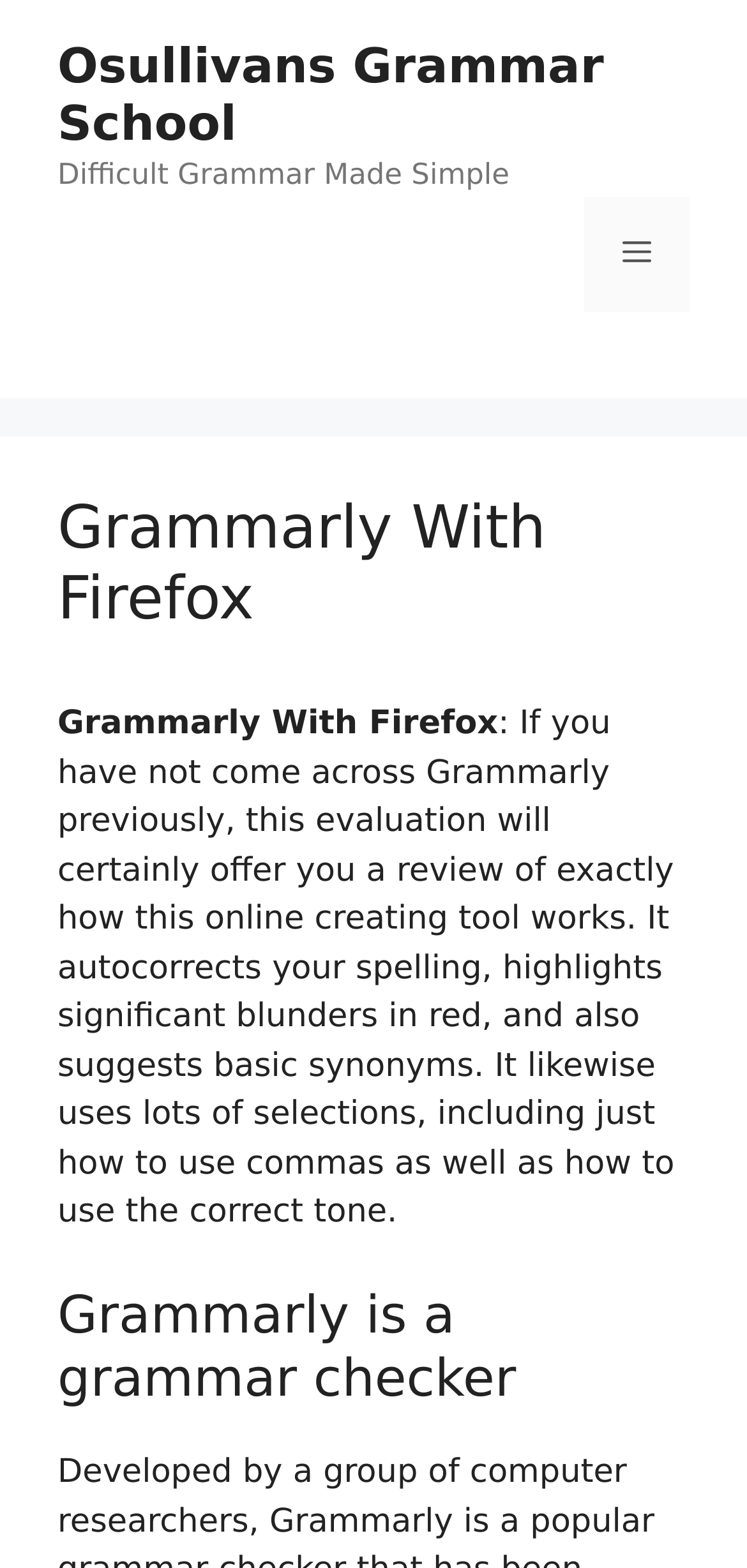Extract the primary headline from the webpage and present its text.

Grammarly With Firefox